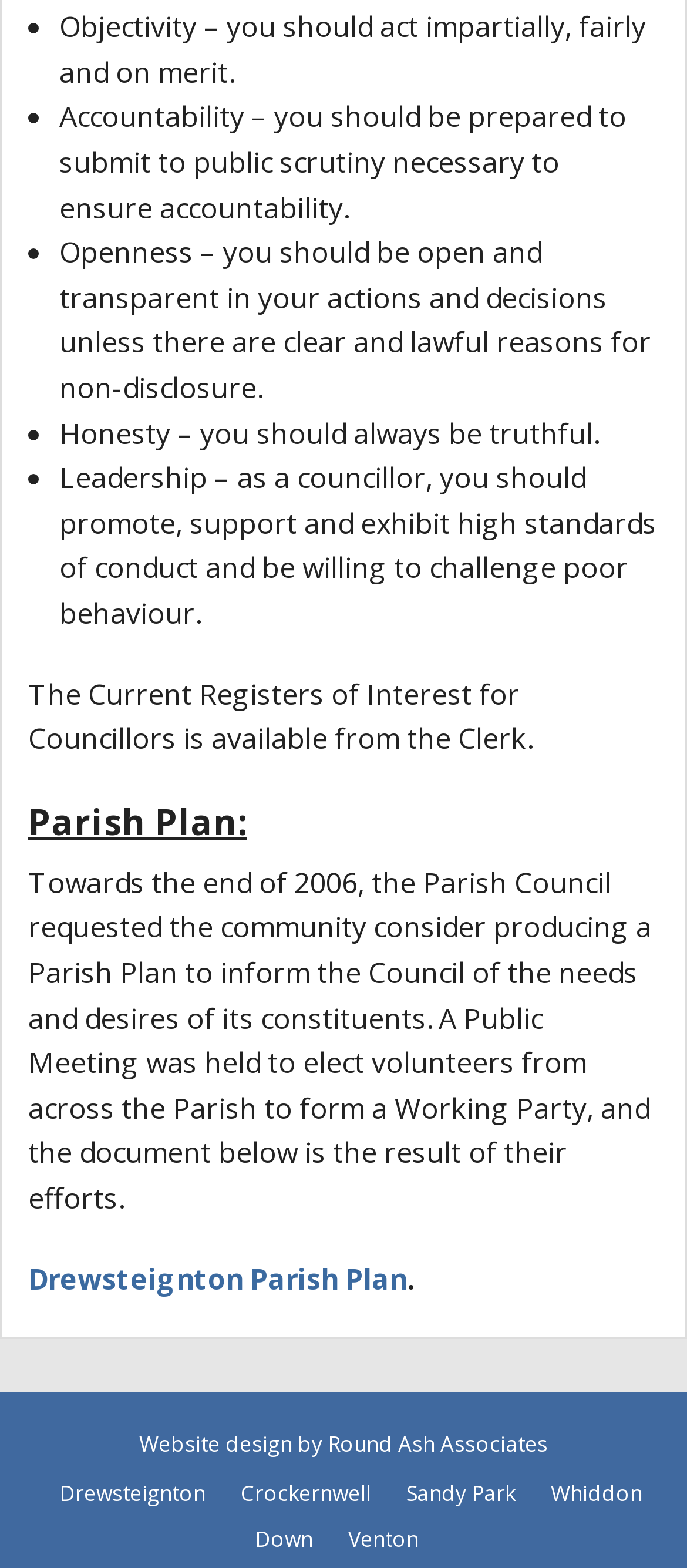Where can I find the Current Registers of Interest for Councillors?
Examine the image and provide an in-depth answer to the question.

I found a sentence on the webpage that states 'The Current Registers of Interest for Councillors is available from the Clerk.' This suggests that the Clerk is the person or entity responsible for providing the Current Registers of Interest for Councillors.